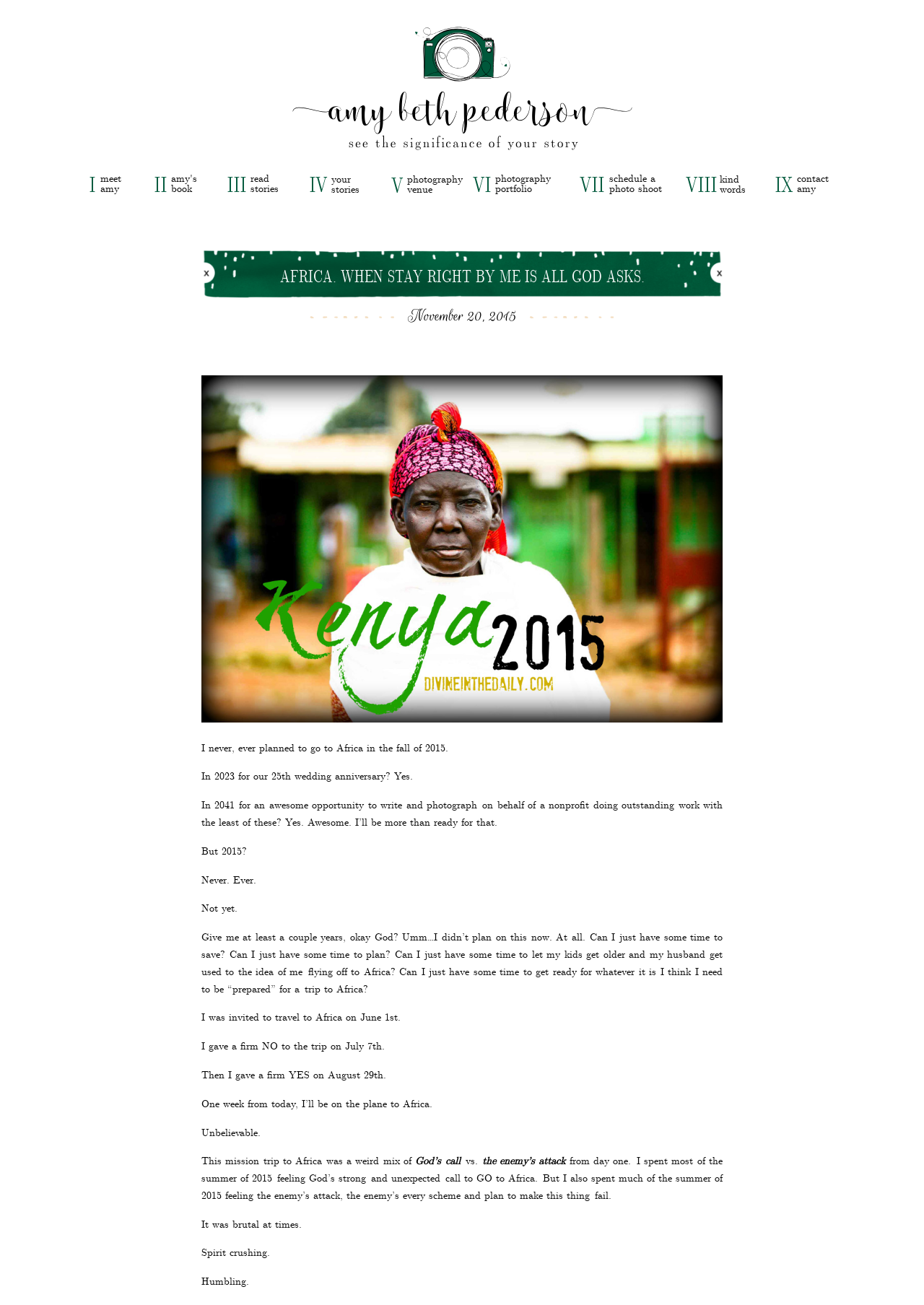Please provide a detailed answer to the question below based on the screenshot: 
What was the author's initial response to the trip invitation?

The author's initial response to the trip invitation was 'No', as mentioned in the text 'I gave a firm NO to the trip on July 7th'.